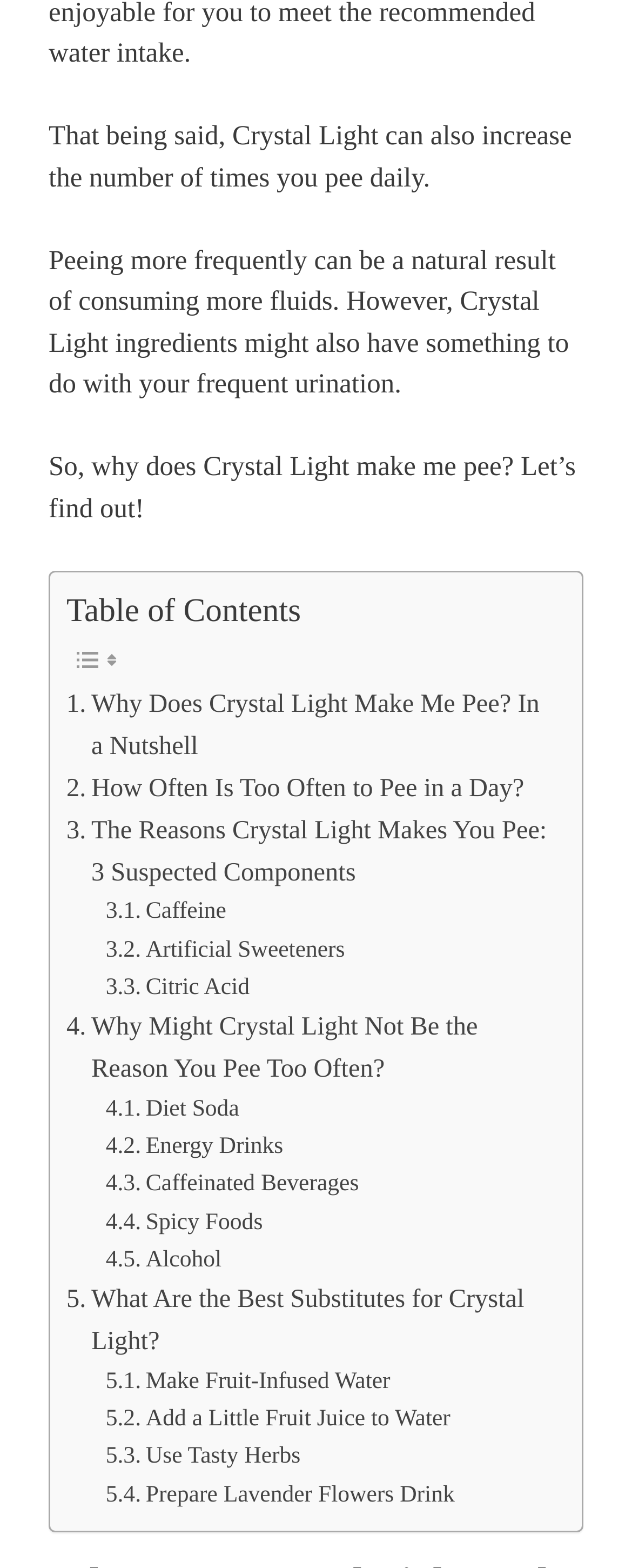What is the topic of this webpage?
By examining the image, provide a one-word or phrase answer.

Crystal Light